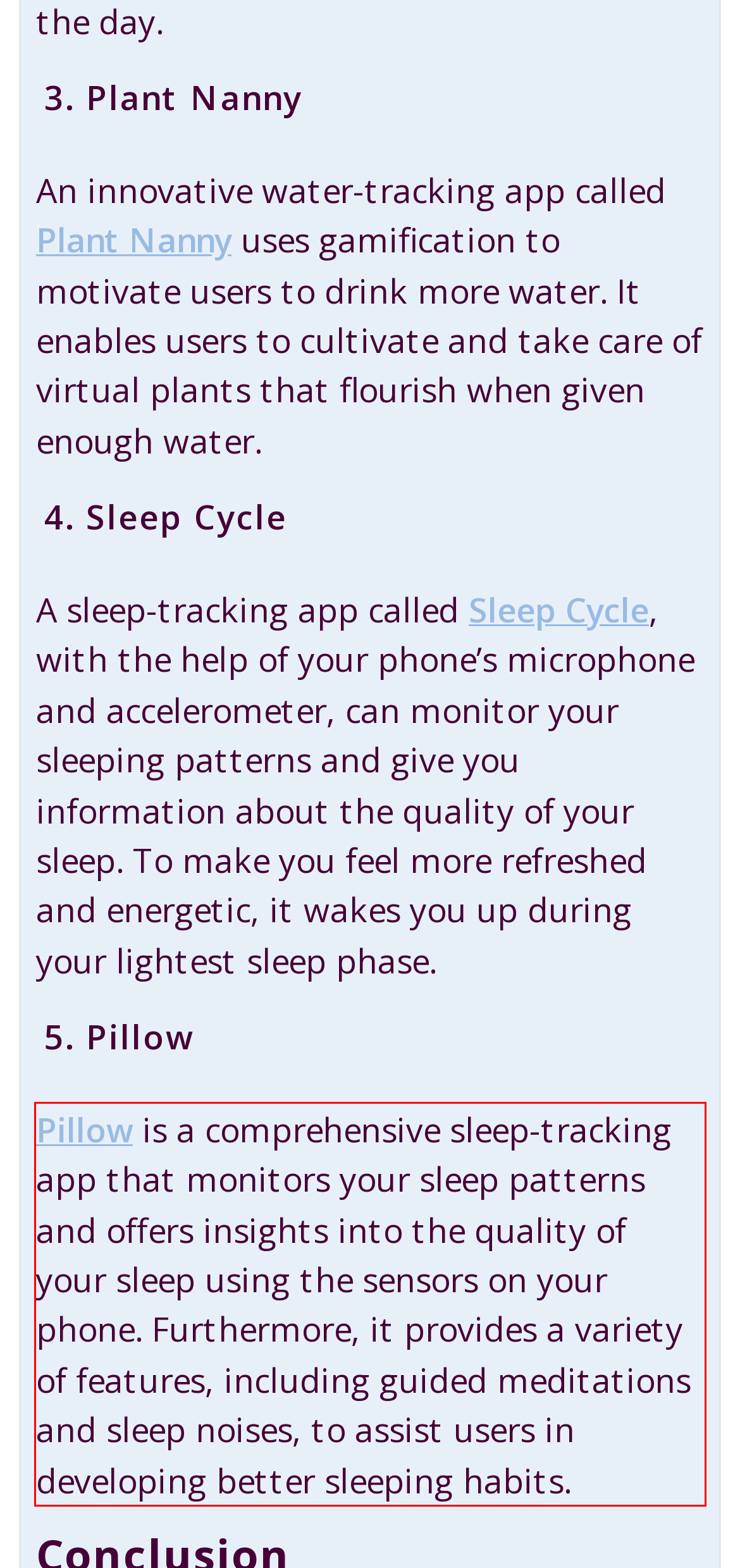Identify the text inside the red bounding box in the provided webpage screenshot and transcribe it.

Pillow is a comprehensive sleep-tracking app that monitors your sleep patterns and offers insights into the quality of your sleep using the sensors on your phone. Furthermore, it provides a variety of features, including guided meditations and sleep noises, to assist users in developing better sleeping habits.